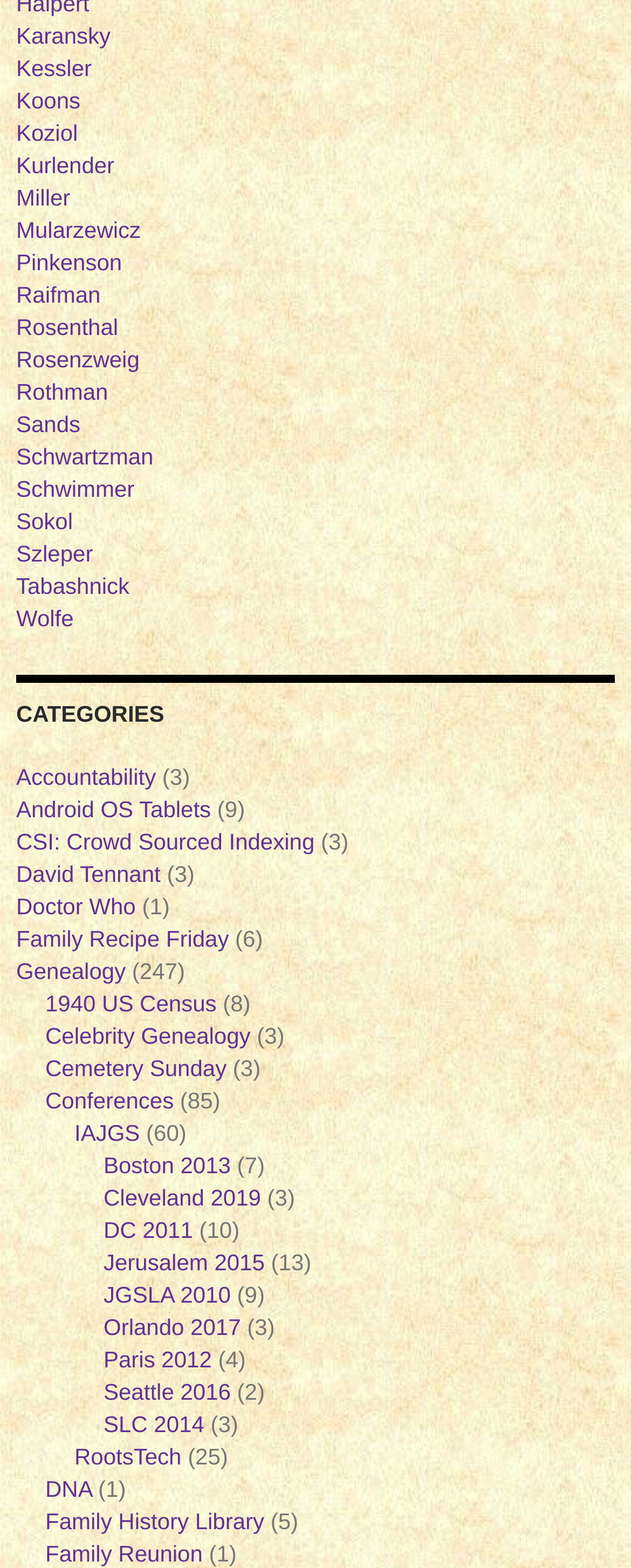Determine the bounding box coordinates for the area that should be clicked to carry out the following instruction: "Visit the 'Family History Library' page".

[0.072, 0.962, 0.419, 0.978]